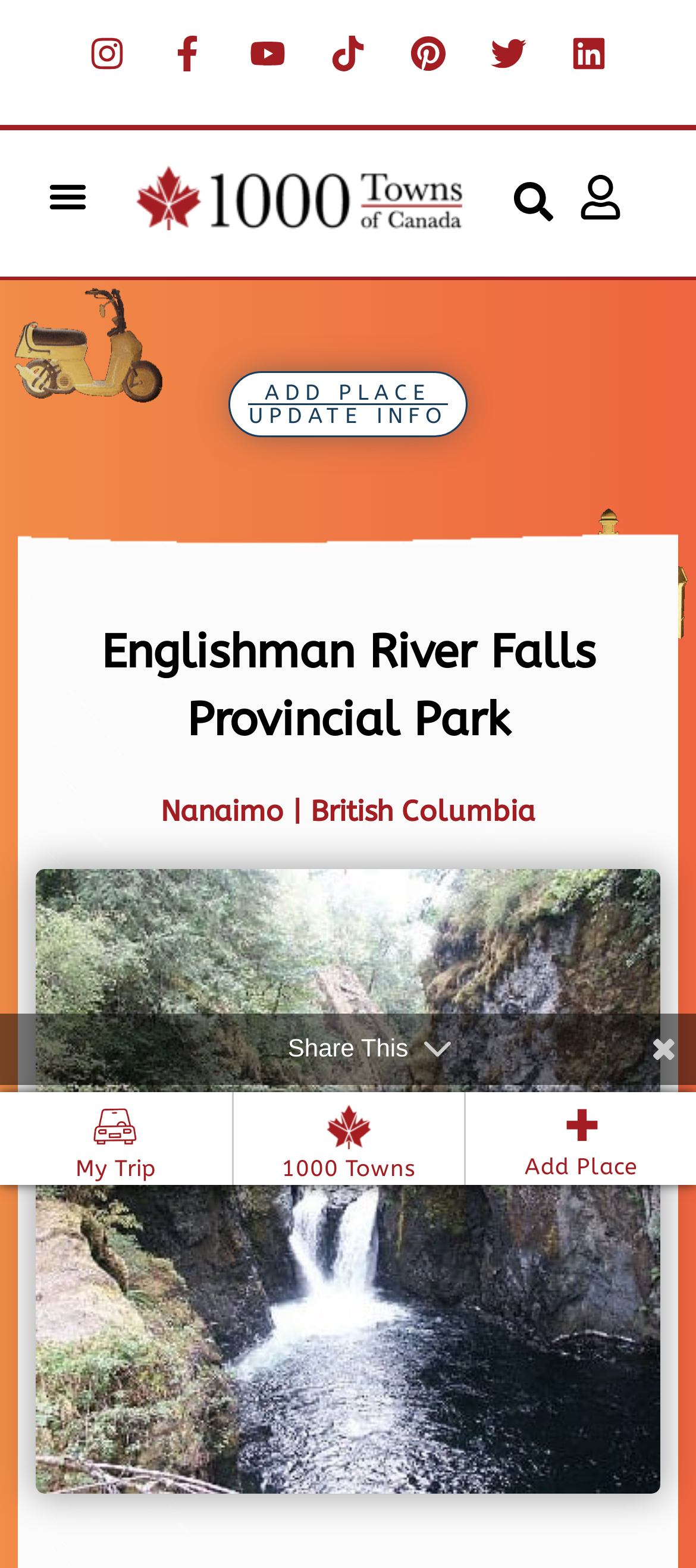What is the purpose of the 'Create My Trip' link?
Answer the question with a detailed explanation, including all necessary information.

I inferred the purpose of the link by looking at its text content 'Create My Trip' and its location at the top of the webpage, suggesting that it is a call-to-action button for users to create a trip.